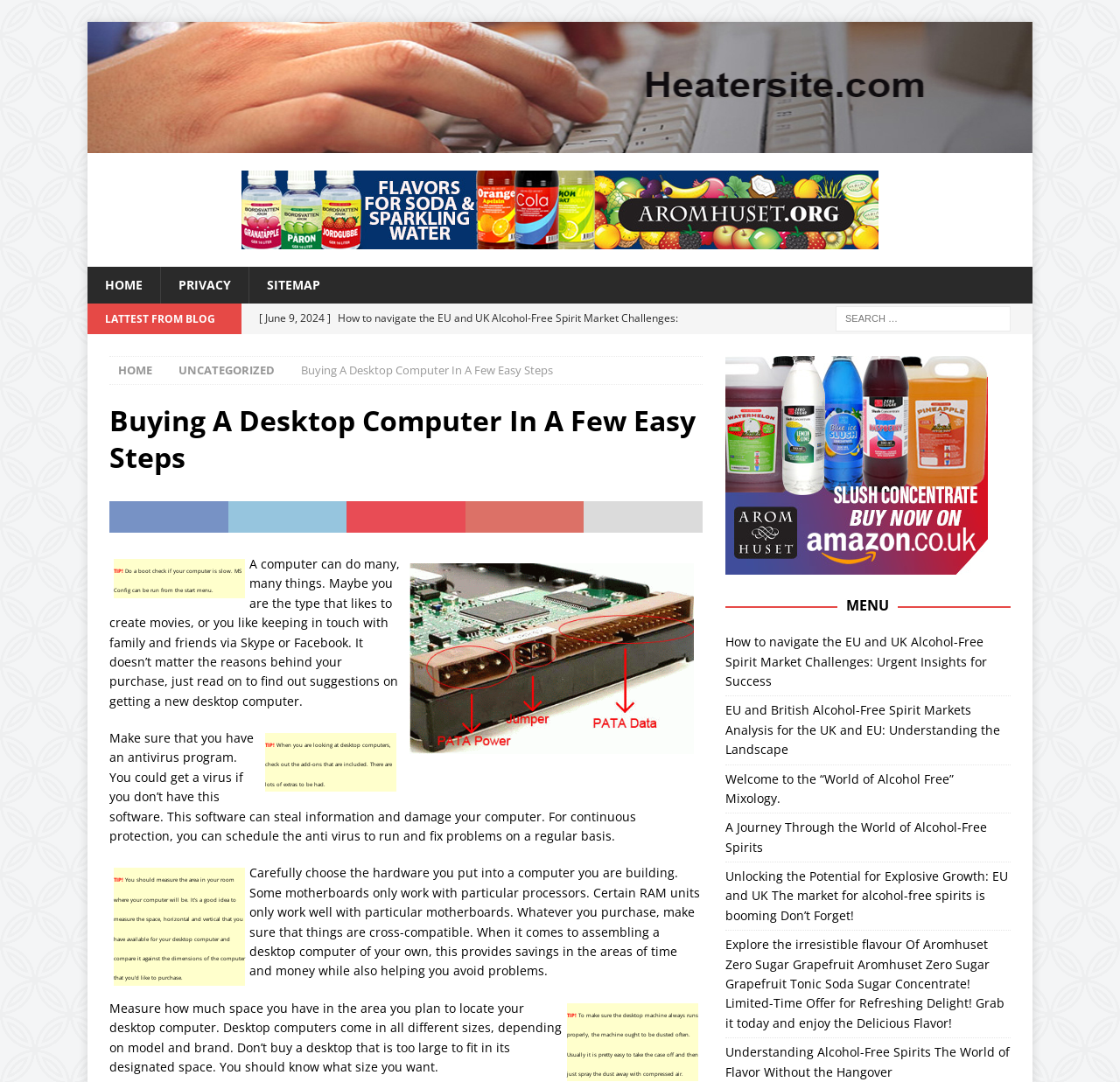Can you give a comprehensive explanation to the question given the content of the image?
What is the website's main topic?

Based on the webpage's content, it appears to be providing guidance and tips on buying and setting up a desktop computer, including measuring the space for the computer, choosing the right hardware, and protecting against viruses.